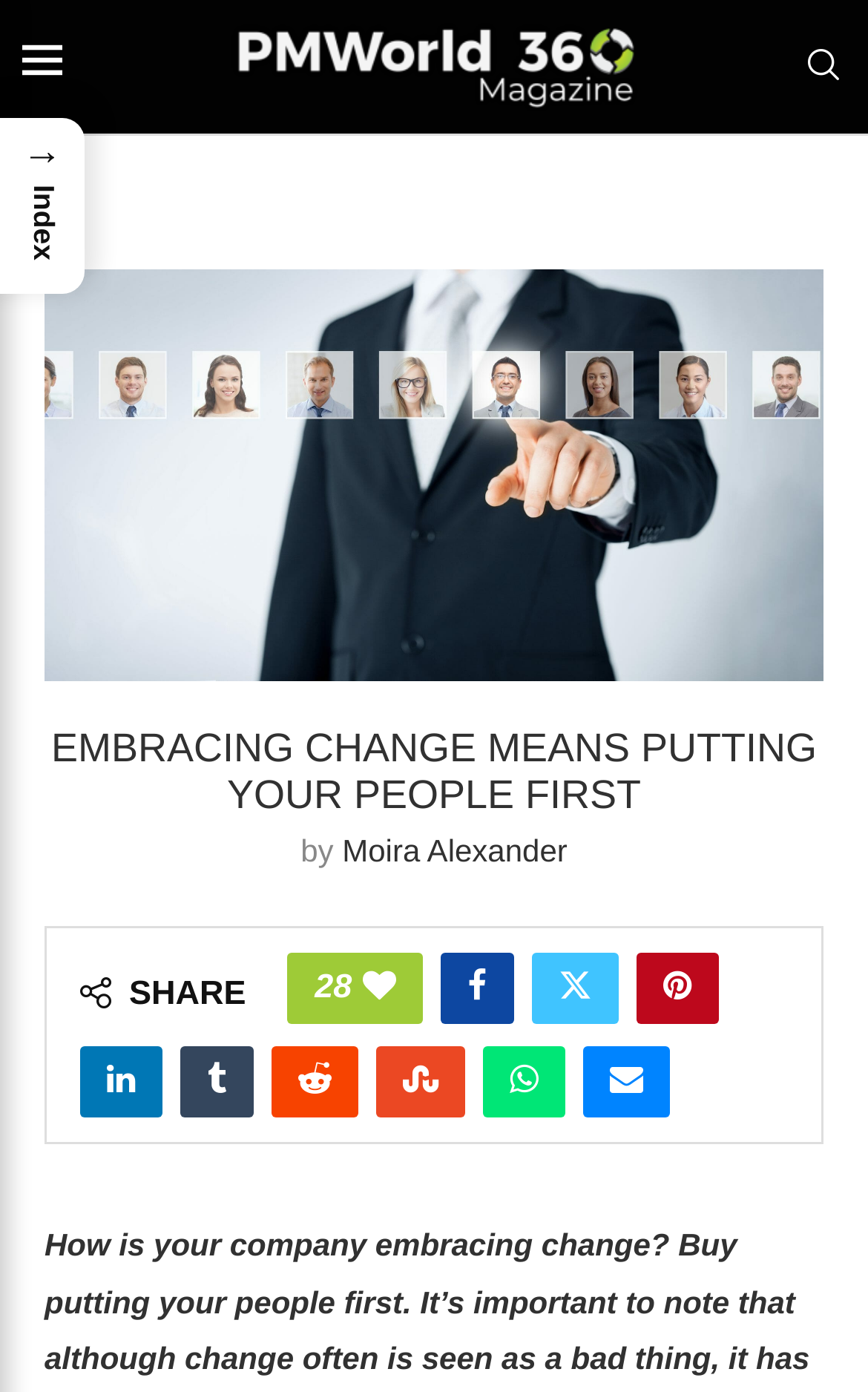Could you highlight the region that needs to be clicked to execute the instruction: "View the index"?

[0.0, 0.085, 0.098, 0.212]